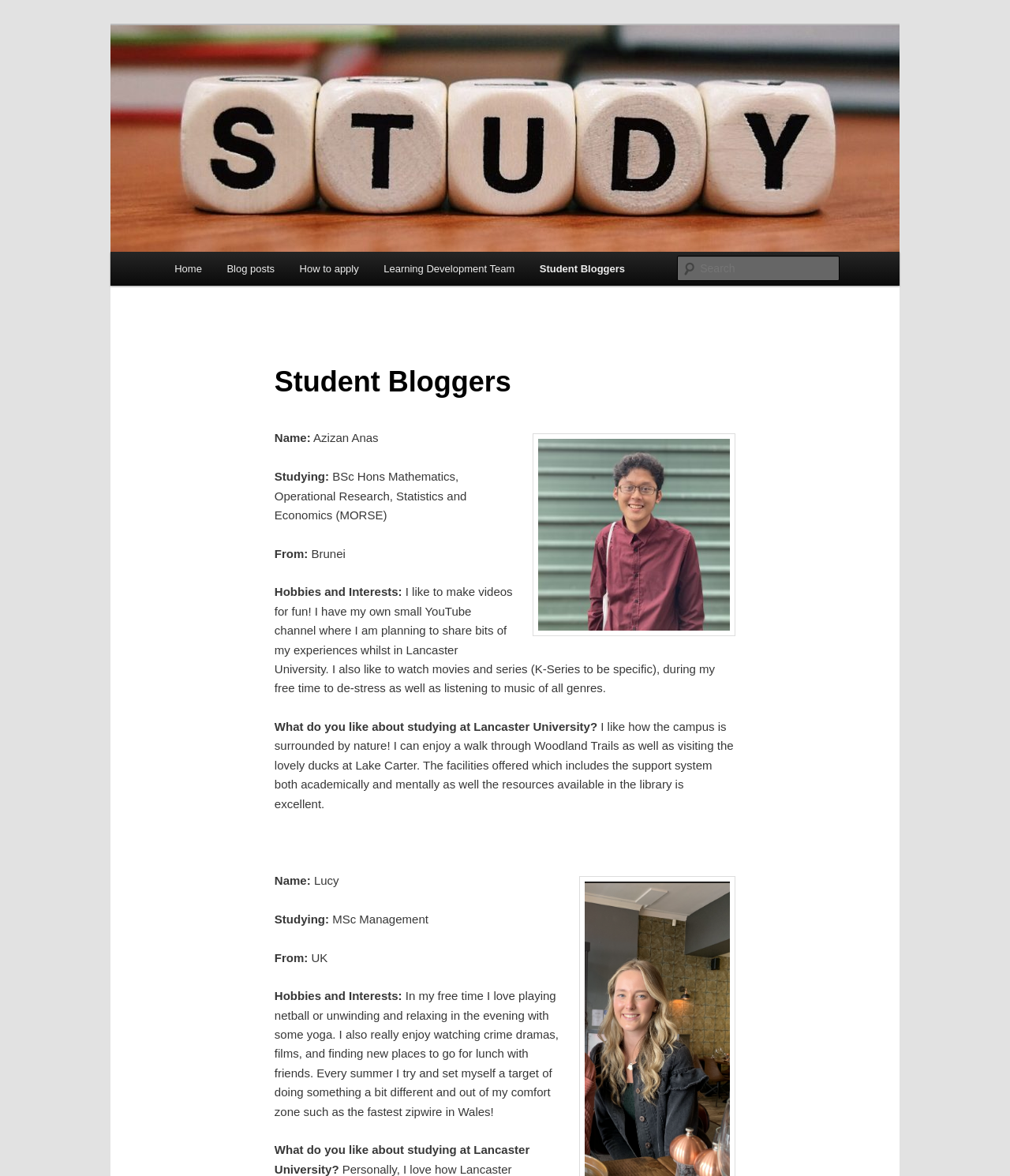Determine the bounding box coordinates of the region to click in order to accomplish the following instruction: "View Azizan Anas' profile". Provide the coordinates as four float numbers between 0 and 1, specifically [left, top, right, bottom].

[0.272, 0.367, 0.375, 0.378]